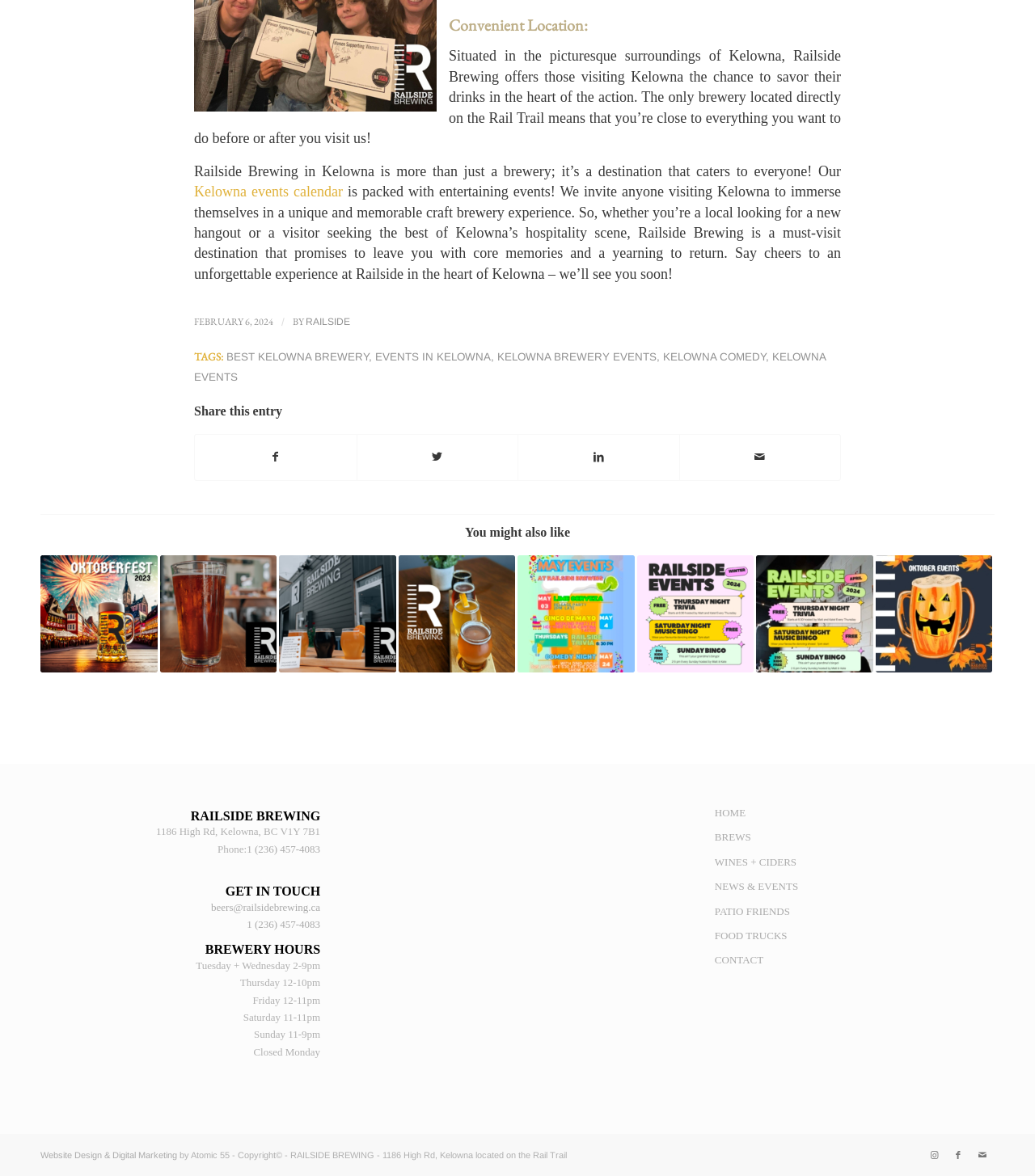How many links are there in the 'You might also like' section?
Could you answer the question with a detailed and thorough explanation?

I counted the links in the 'You might also like' section and found 6 links, each with an image and a text description.